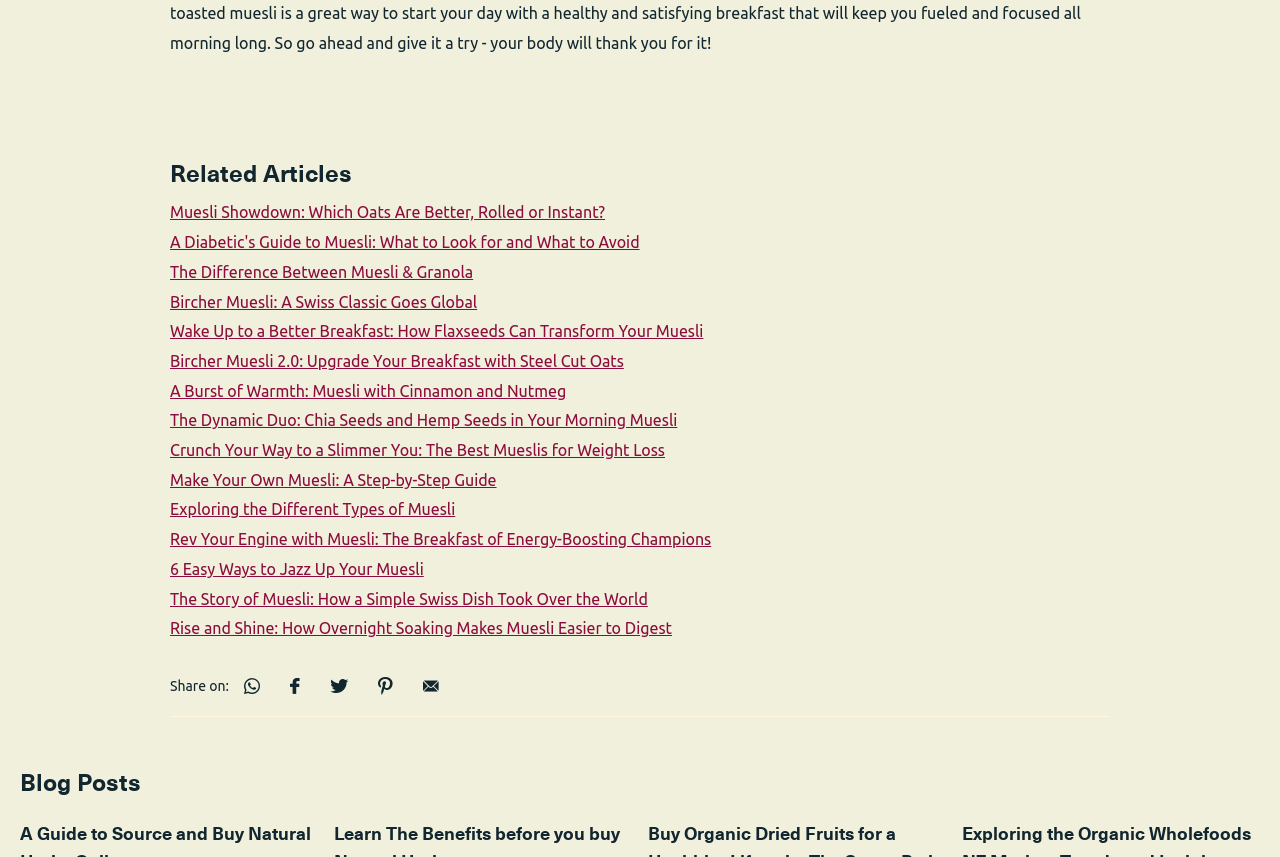Please answer the following question using a single word or phrase: 
How many social media platforms are available for sharing?

5